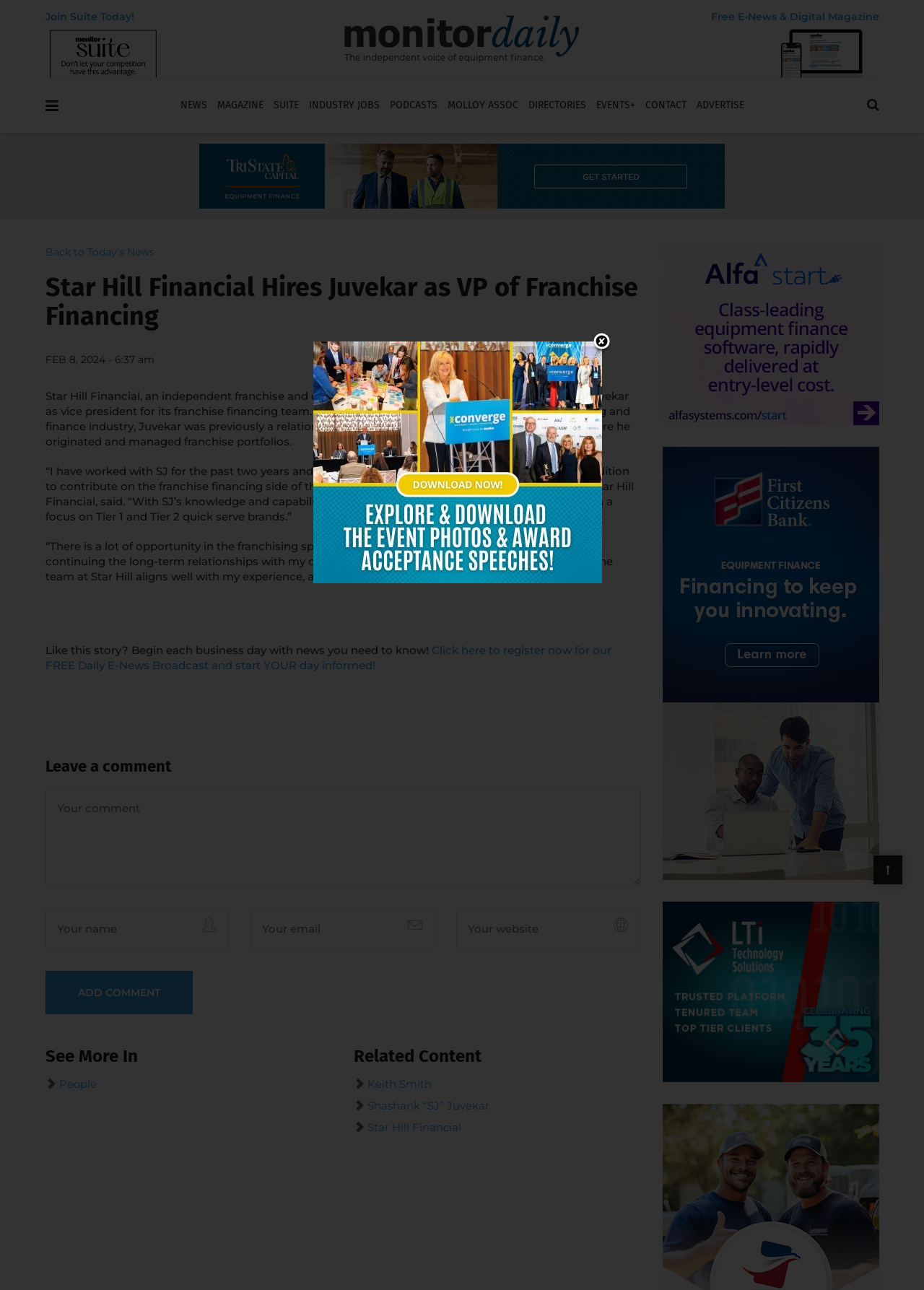Please identify the coordinates of the bounding box that should be clicked to fulfill this instruction: "Get Free E-News & Digital Magazine".

[0.769, 0.007, 0.951, 0.018]